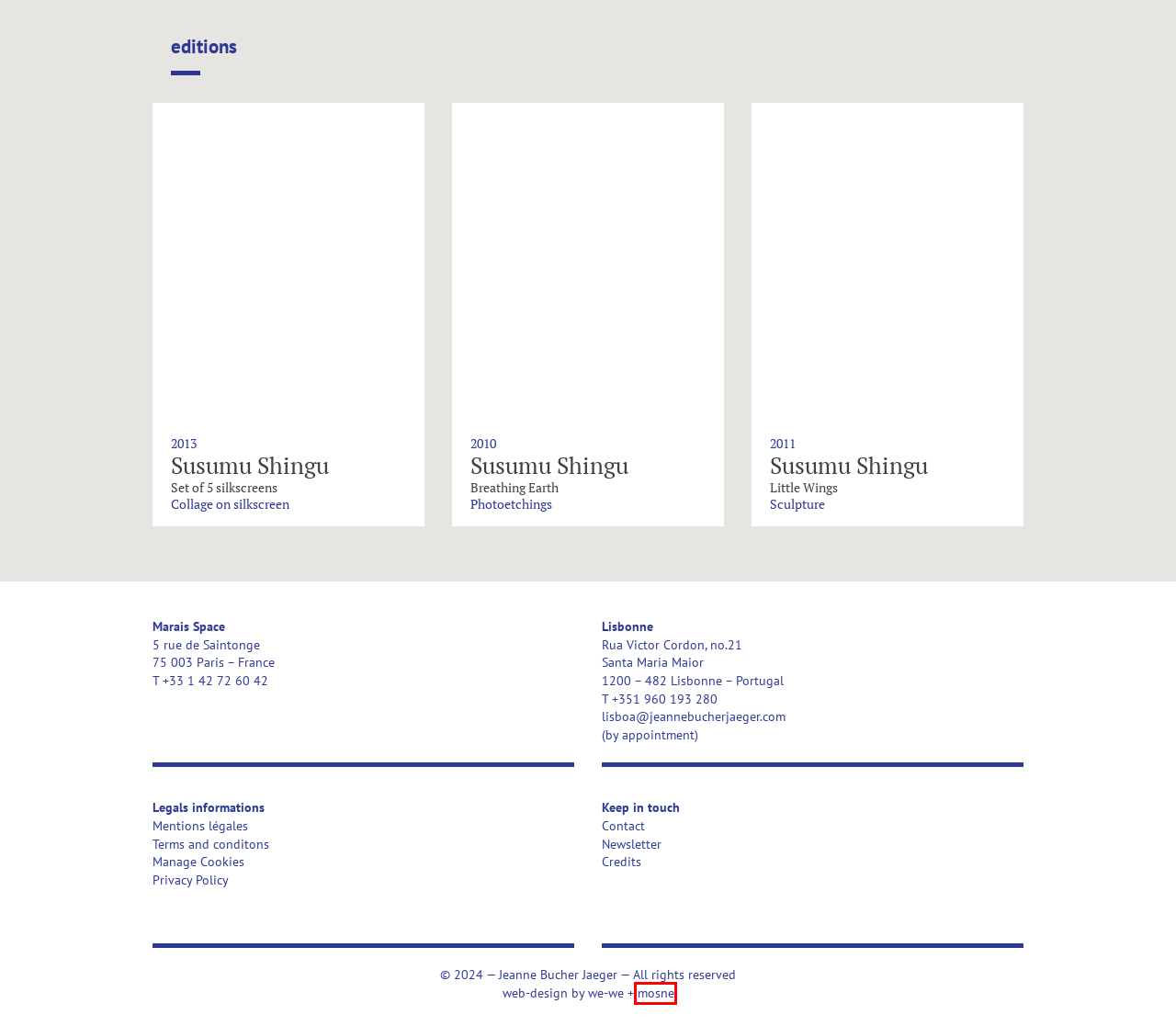Analyze the screenshot of a webpage with a red bounding box and select the webpage description that most accurately describes the new page resulting from clicking the element inside the red box. Here are the candidates:
A. Videos - Jeanne Bucher Jaeger Jeanne Bucher Jaeger - Art Gallery Paris
B. we-we  - bureau de création visuelle, Paris
C. Mosne — Wordpress experts theme developers
D. Legal terms - Jeanne Bucher Jaeger Jeanne Bucher Jaeger - Art Gallery Paris
E. Terms and conditons - Jeanne Bucher Jaeger Jeanne Bucher Jaeger - Art Gallery Paris
F. Credits - Jeanne Bucher Jaeger Jeanne Bucher Jaeger - Art Gallery Paris
G. Hors les murs Archives - Jeanne Bucher Jaeger Jeanne Bucher Jaeger - Art Gallery Paris
H. Privacy Policy - Jeanne Bucher Jaeger Jeanne Bucher Jaeger - Art Gallery Paris

C